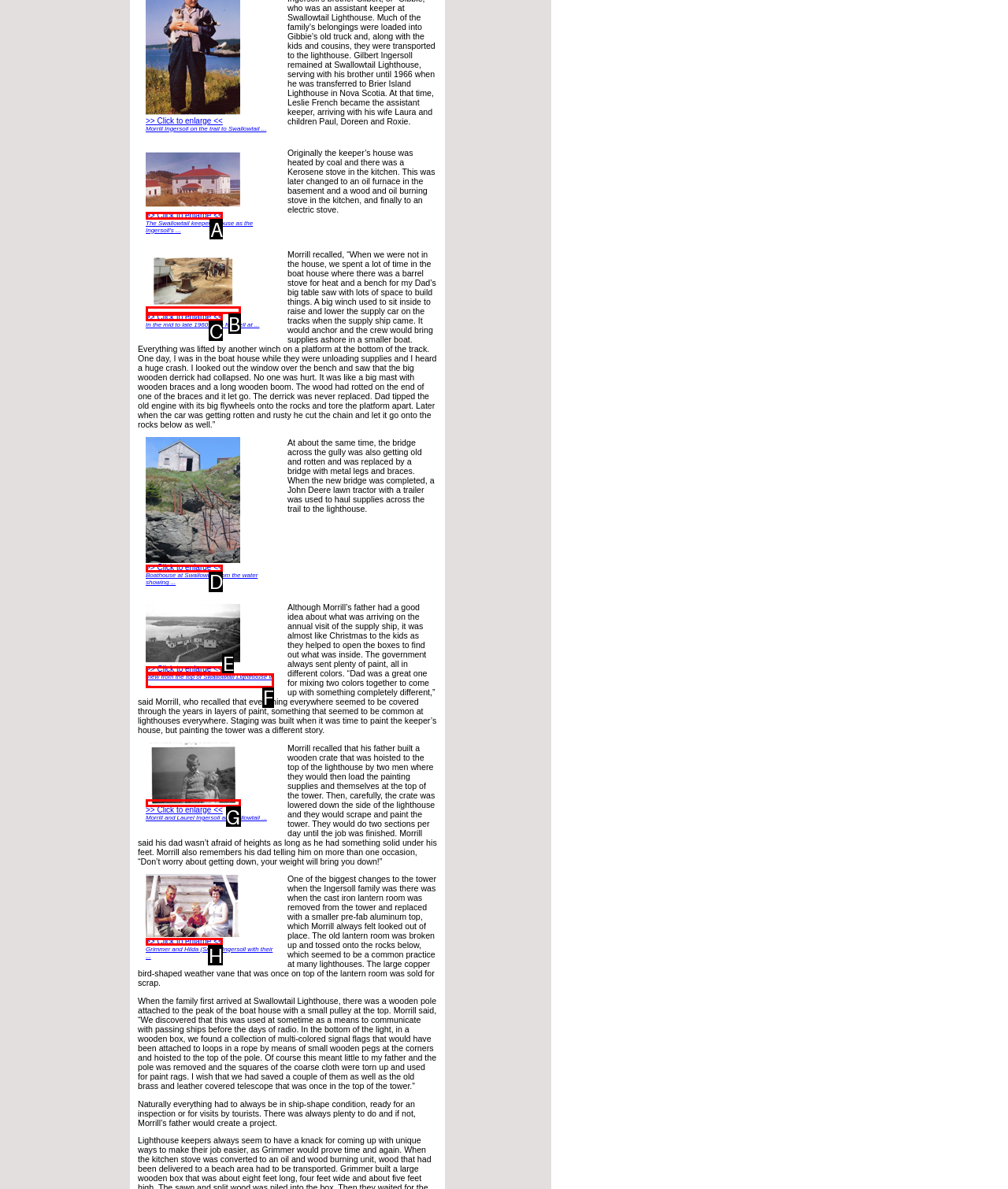Match the following description to a UI element: Our Tours
Provide the letter of the matching option directly.

None